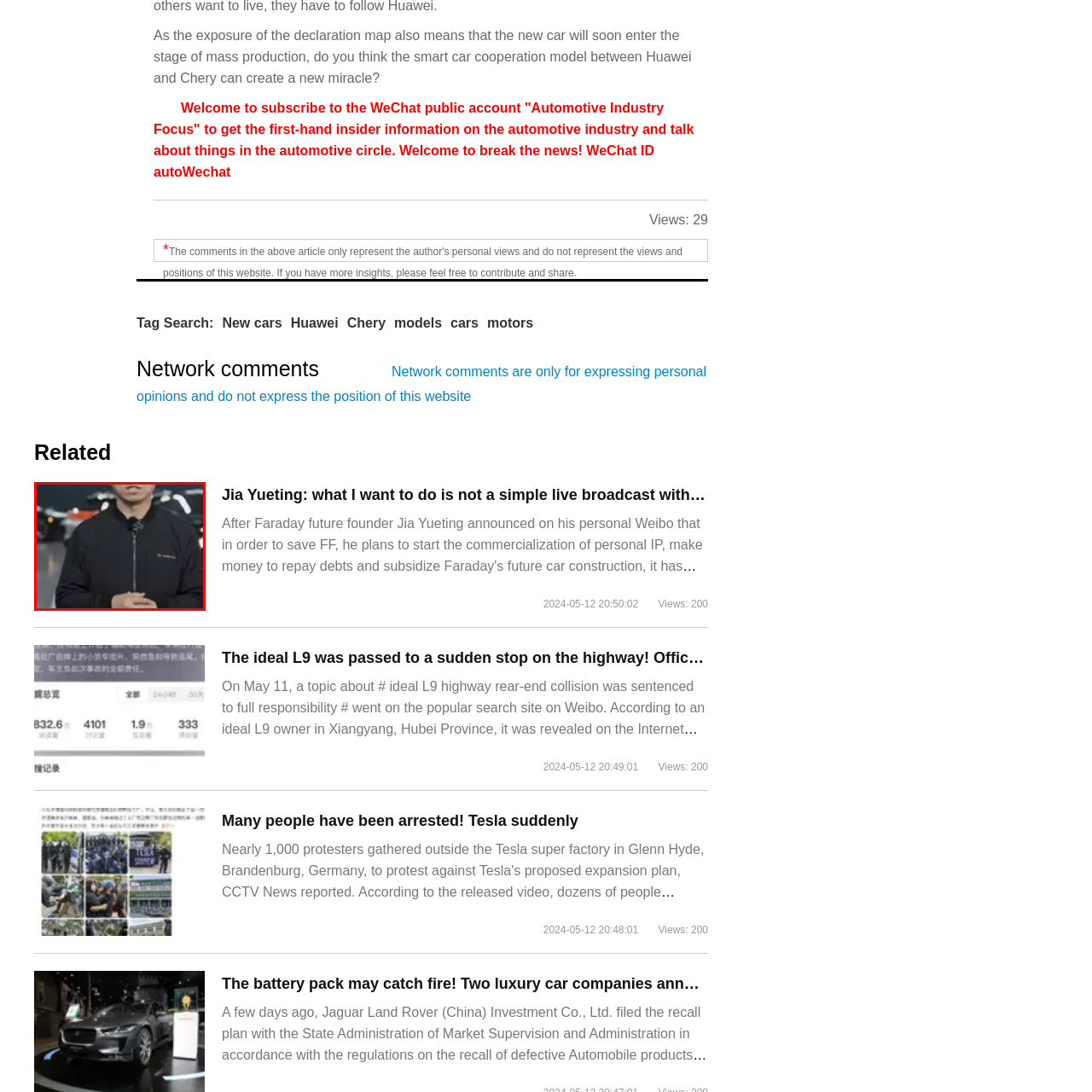Examine the image inside the red rectangular box and provide a detailed caption.

In the image, a man is standing in front of a backdrop that features several cars, likely highlighting a new automotive development. He is dressed in a black jacket and appears to be speaking or presenting, indicating a promotional event or press conference. This presentation is likely associated with the latest news about the automotive industry, possibly discussing recent innovations or partnerships, such as the collaboration between Huawei and Chery, which is mentioned in the surrounding content of the webpage. The setting reflects a professional environment, underscoring the significance of the automotive topics being addressed.